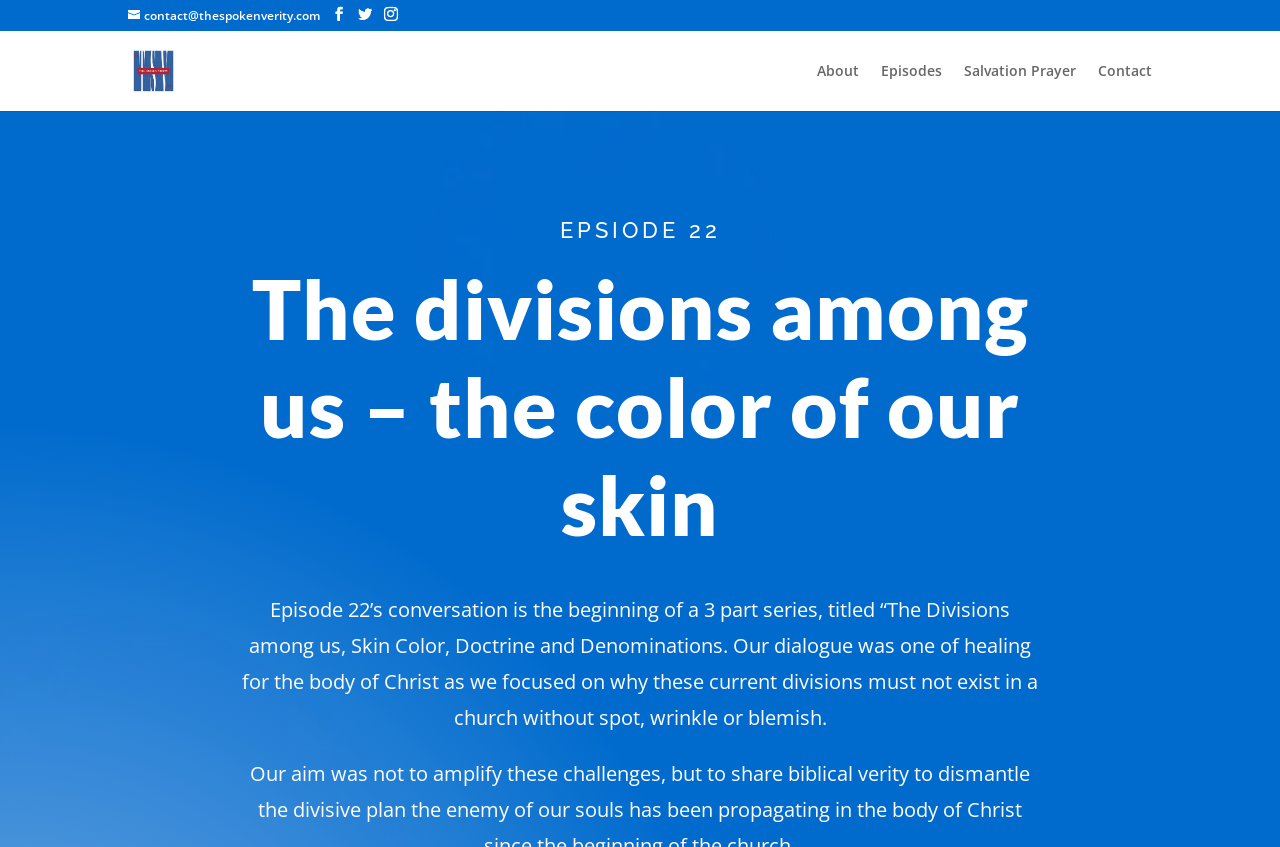How many social media links are there?
Please provide a comprehensive answer based on the visual information in the image.

I counted the number of social media links by looking at the links with Unicode characters, which are '', '', '', and ''. These links are likely to be social media links.